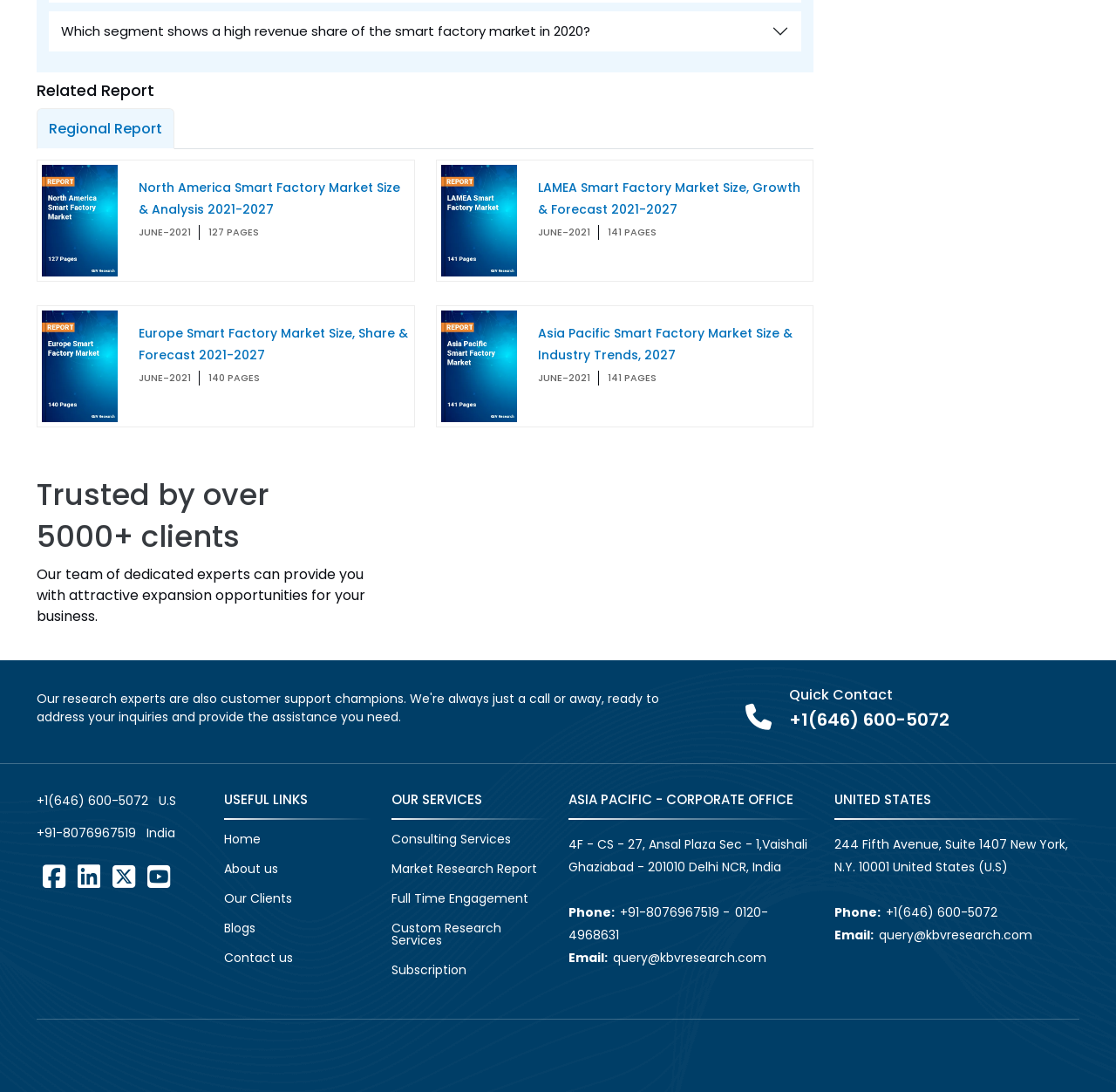Please identify the bounding box coordinates of where to click in order to follow the instruction: "View 'North America Smart Factory Market Size & Analysis 2021-2027' report".

[0.125, 0.164, 0.359, 0.2]